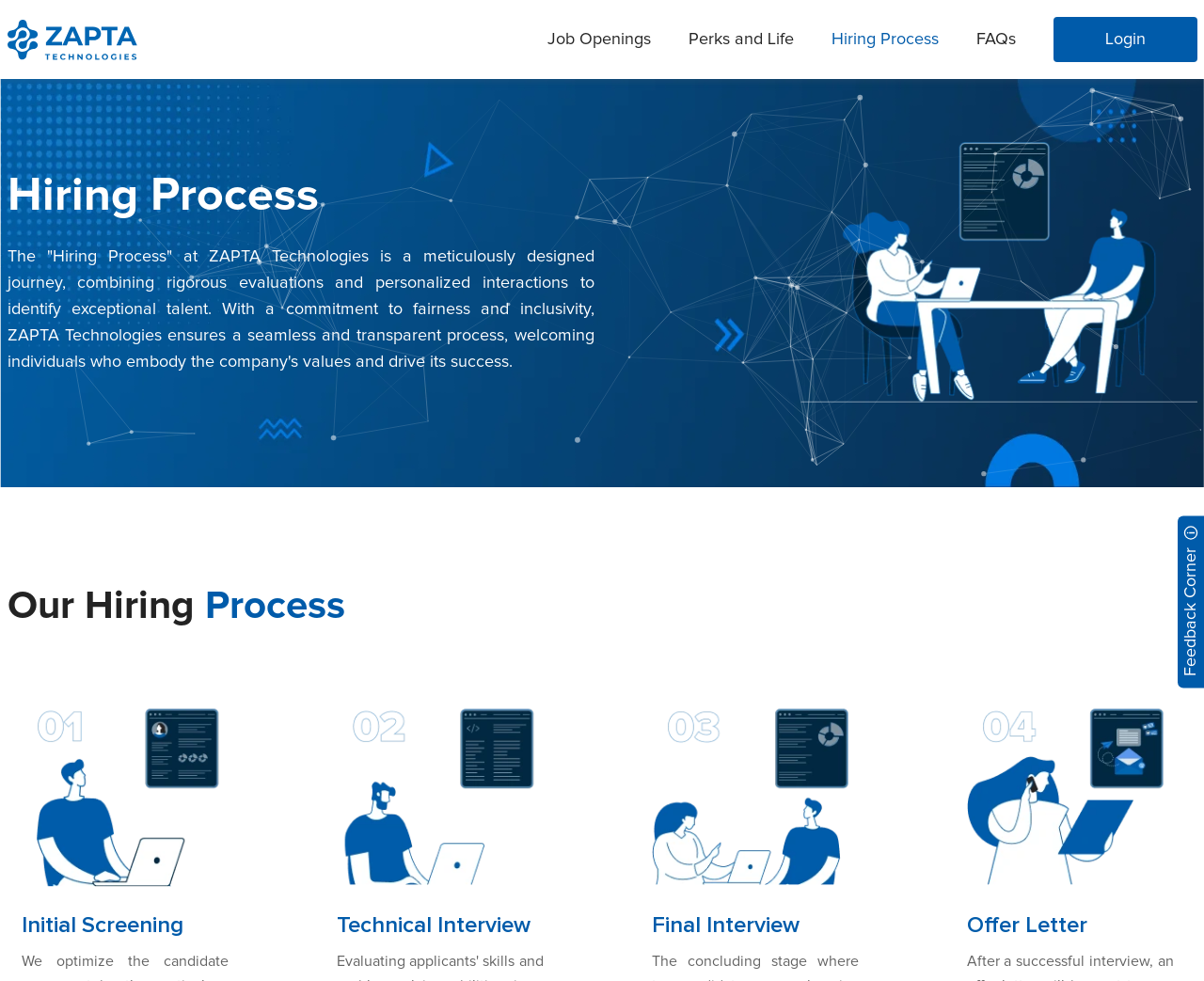Determine the bounding box for the described UI element: "Feedback Corner".

[0.978, 0.526, 1.0, 0.701]